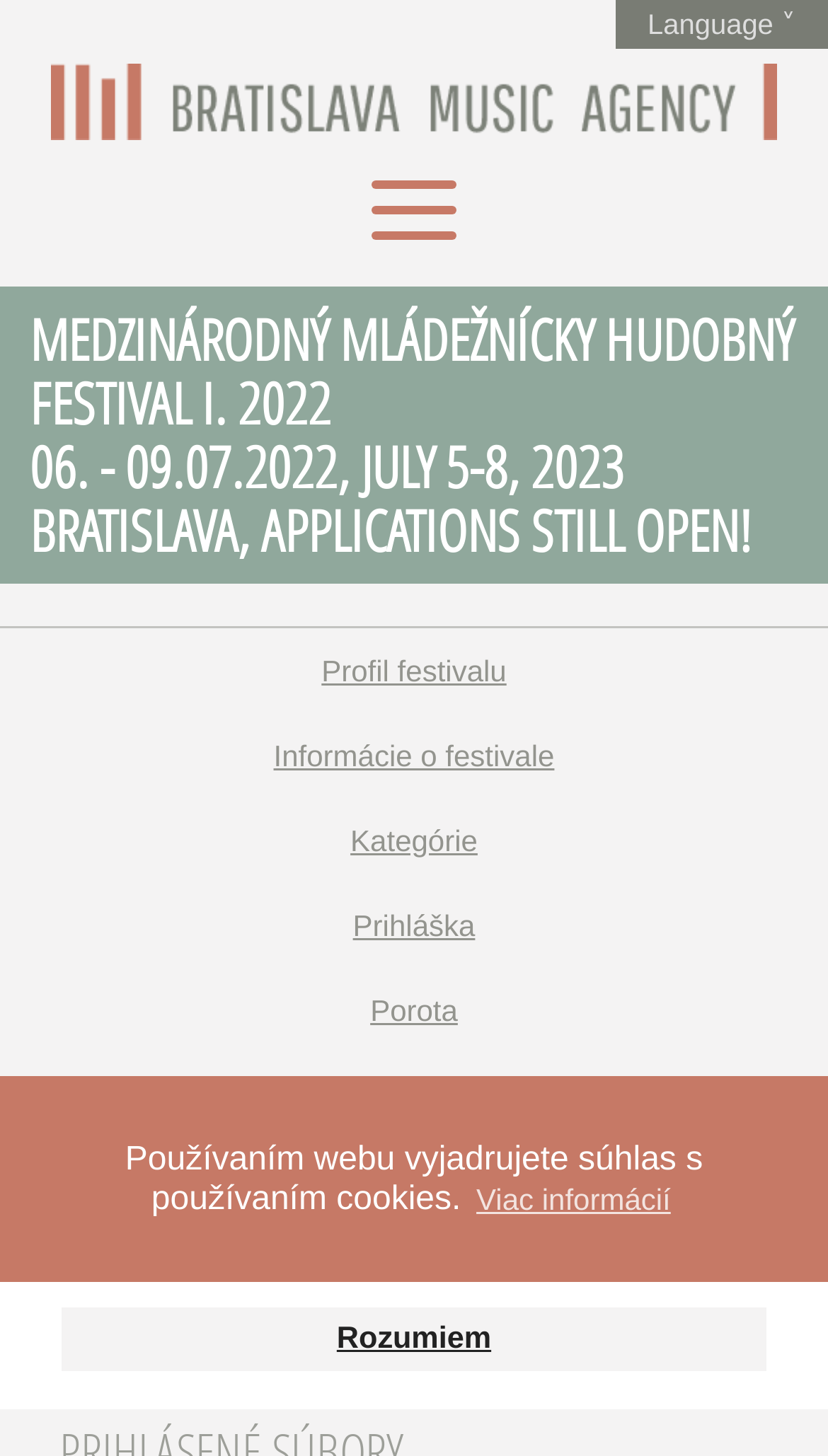Identify the bounding box of the UI element that matches this description: "Informácie o festivale".

[0.036, 0.489, 0.964, 0.548]